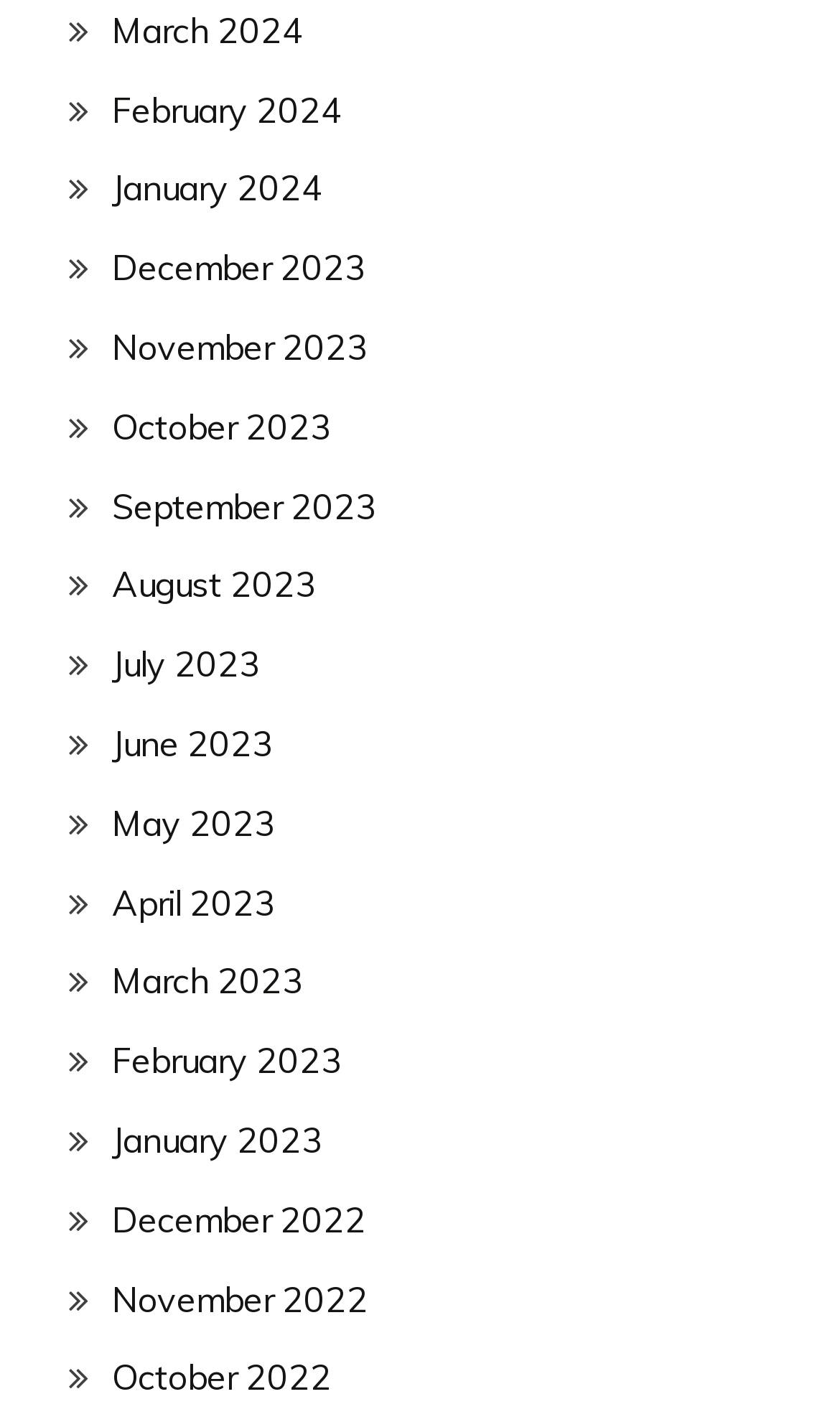How many months are listed? Observe the screenshot and provide a one-word or short phrase answer.

15